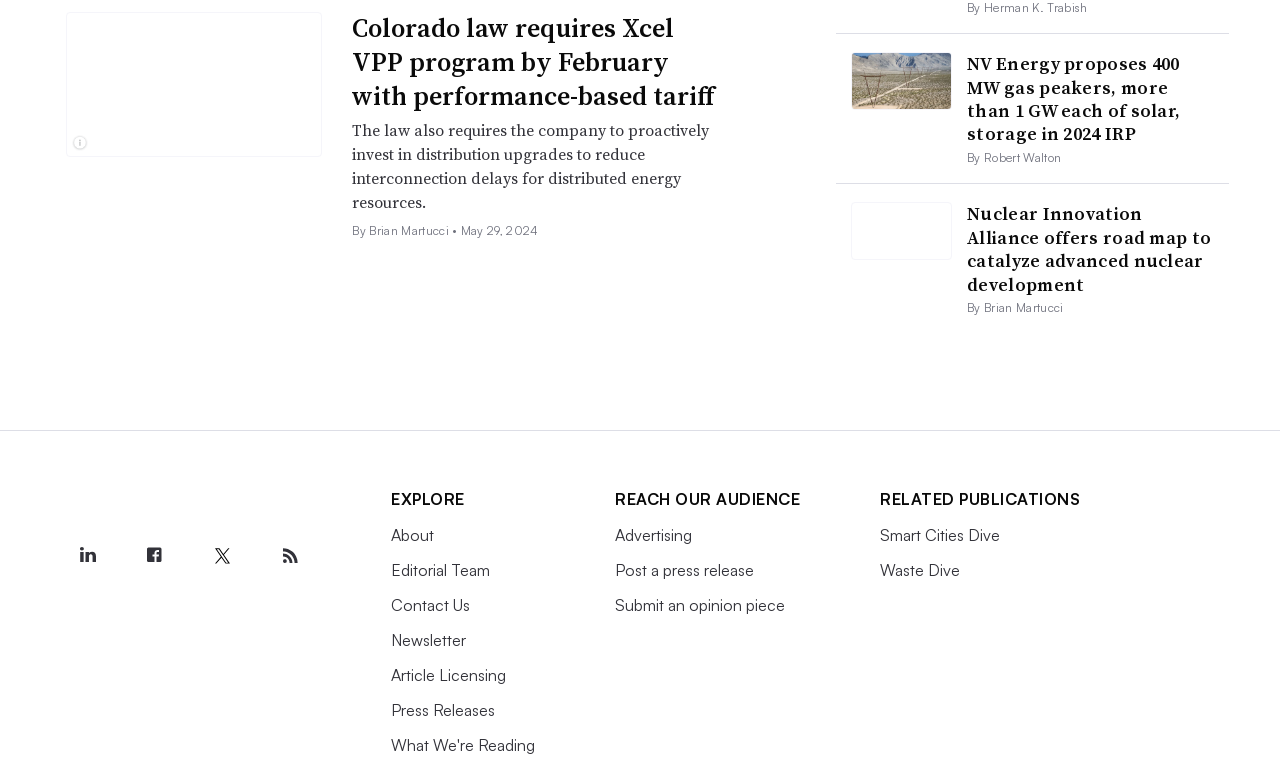What is the topic of the article with the image of a garage?
Provide a concise answer using a single word or phrase based on the image.

Electric Vehicle Charging Station